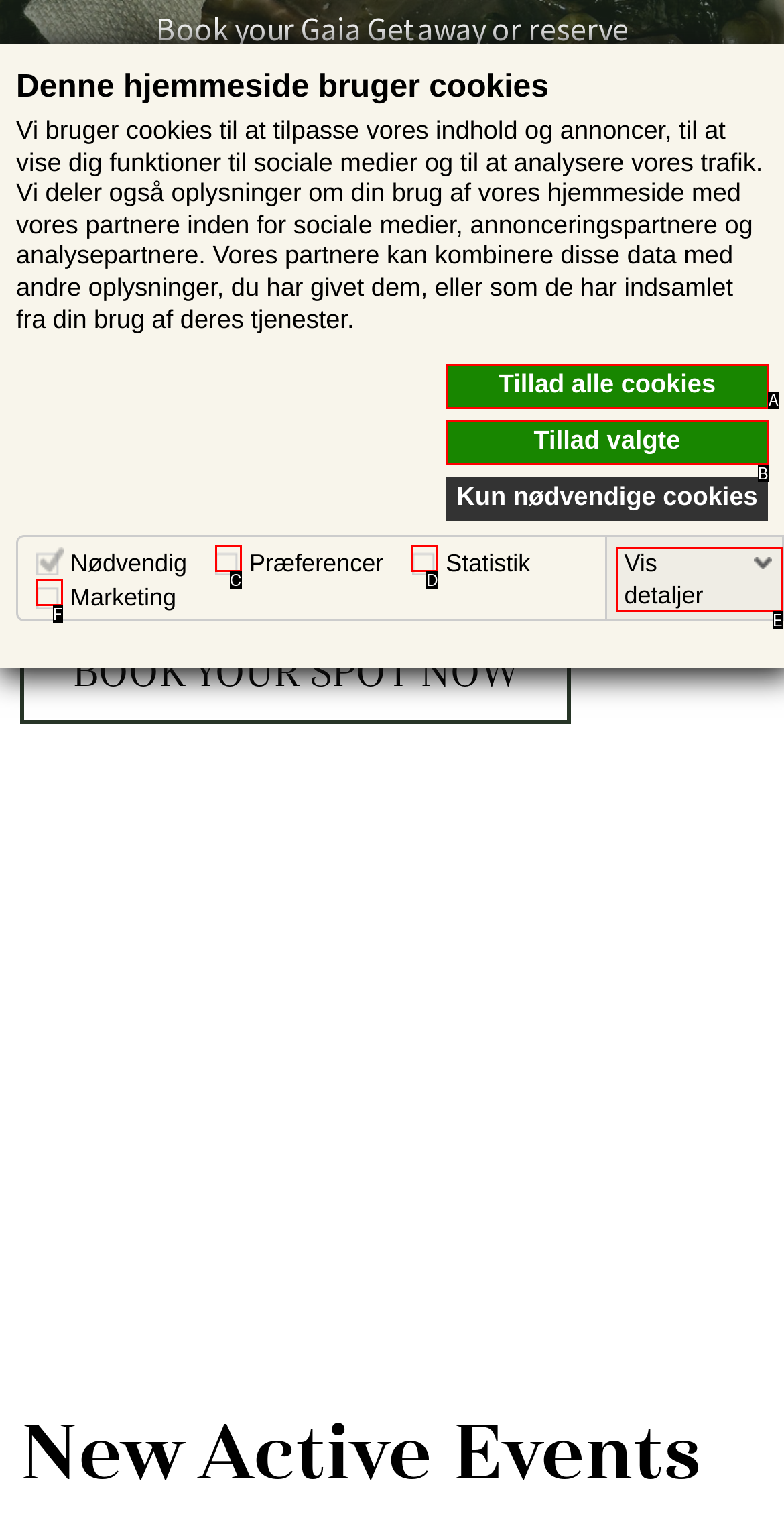Determine which option fits the following description: June 2019
Answer with the corresponding option's letter directly.

None